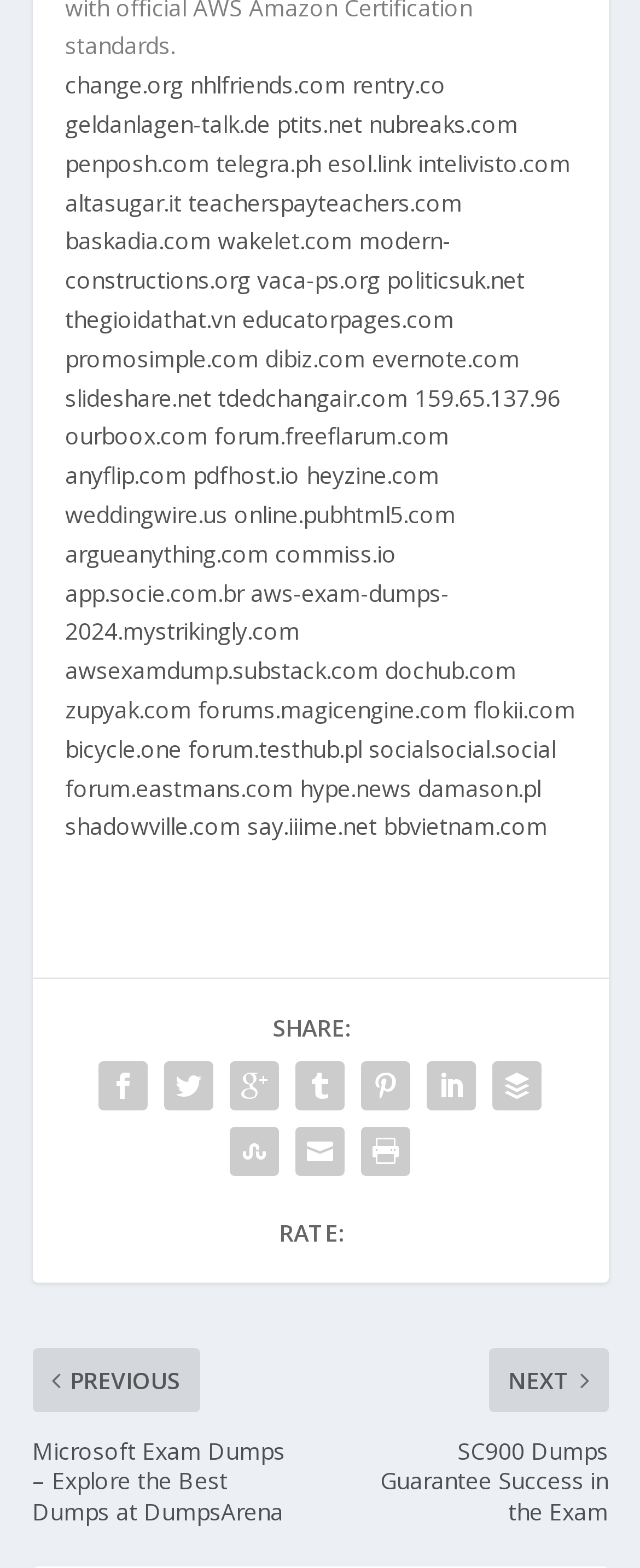What is the purpose of the icons at the bottom of the webpage?
Please provide a comprehensive answer based on the contents of the image.

The icons at the bottom of the webpage are represented by Unicode characters such as '', '', etc. However, without additional context, it is unclear what their purpose is.